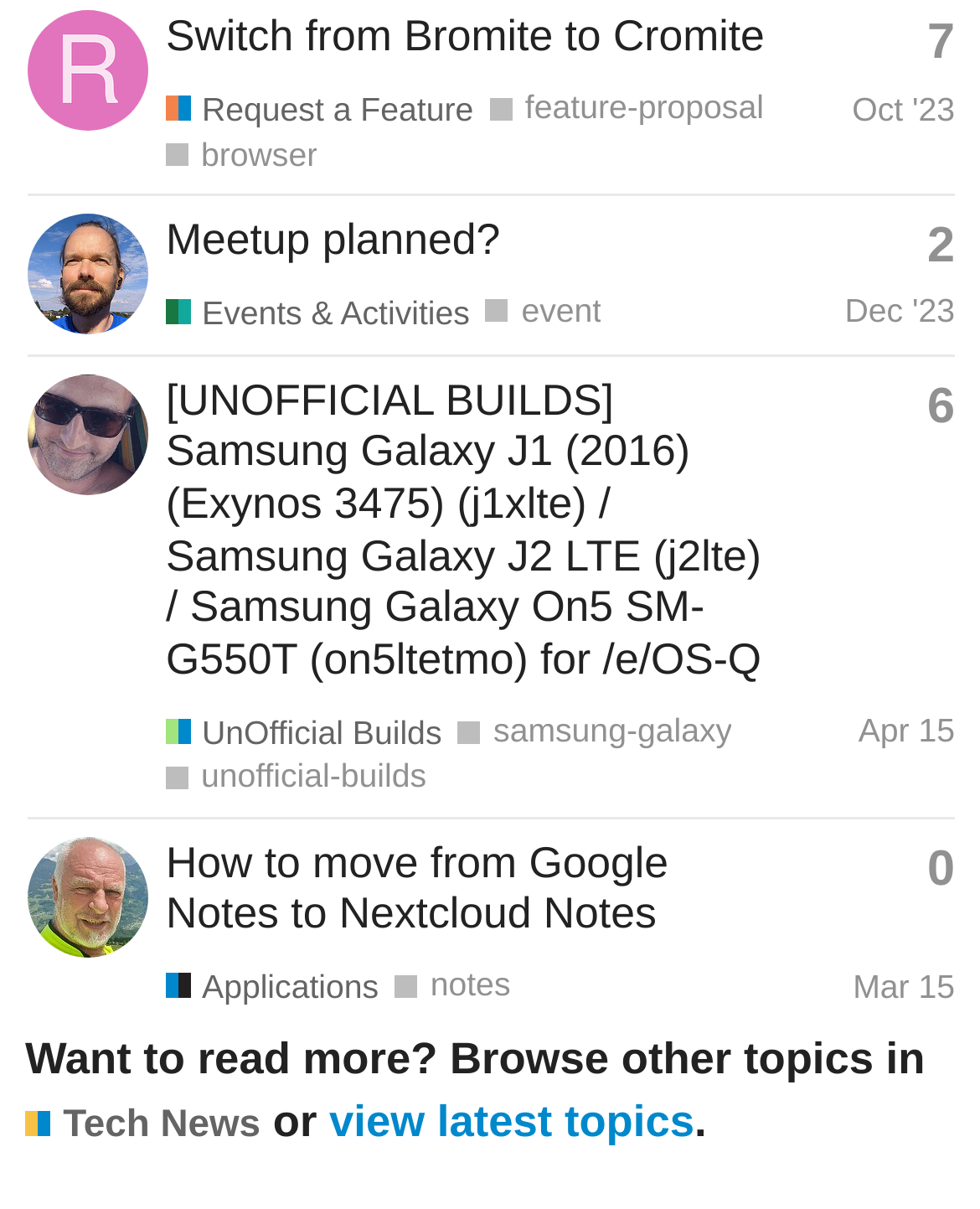How many replies does the topic How to move from Google Notes to Nextcloud Notes have?
Refer to the screenshot and deliver a thorough answer to the question presented.

I found the number of replies by looking at the generic element 'This topic has 0 replies' in the topic How to move from Google Notes to Nextcloud Notes.